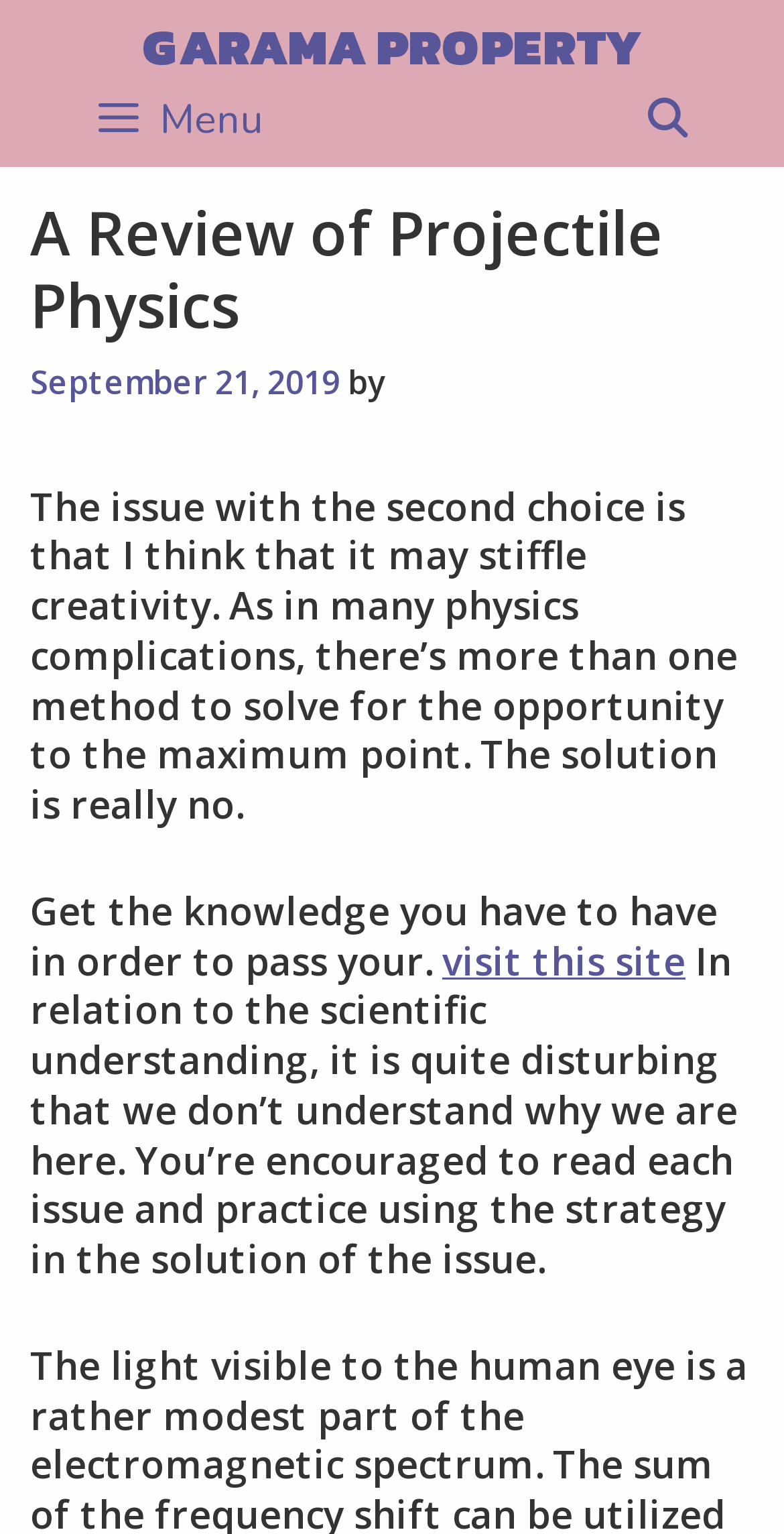Look at the image and answer the question in detail:
What is the author's concern about the second choice?

The author's concern about the second choice can be found in the text, where it is written that 'The issue with the second choice is that I think that it may stiffle creativity.' This indicates that the author is concerned that the second choice may limit creative thinking or problem-solving approaches.